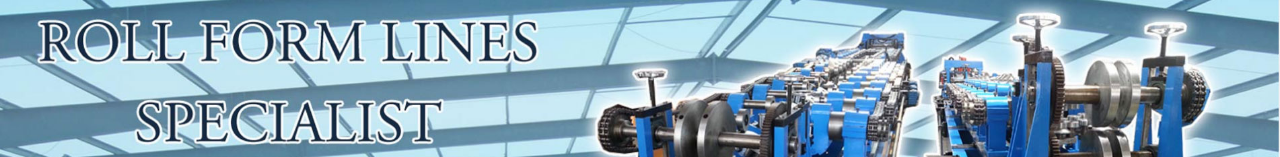What is the background of the image?
Refer to the image and give a detailed response to the question.

The background of the image showcases a bright blue sky through a structured ceiling, symbolizing a modern industrial environment.